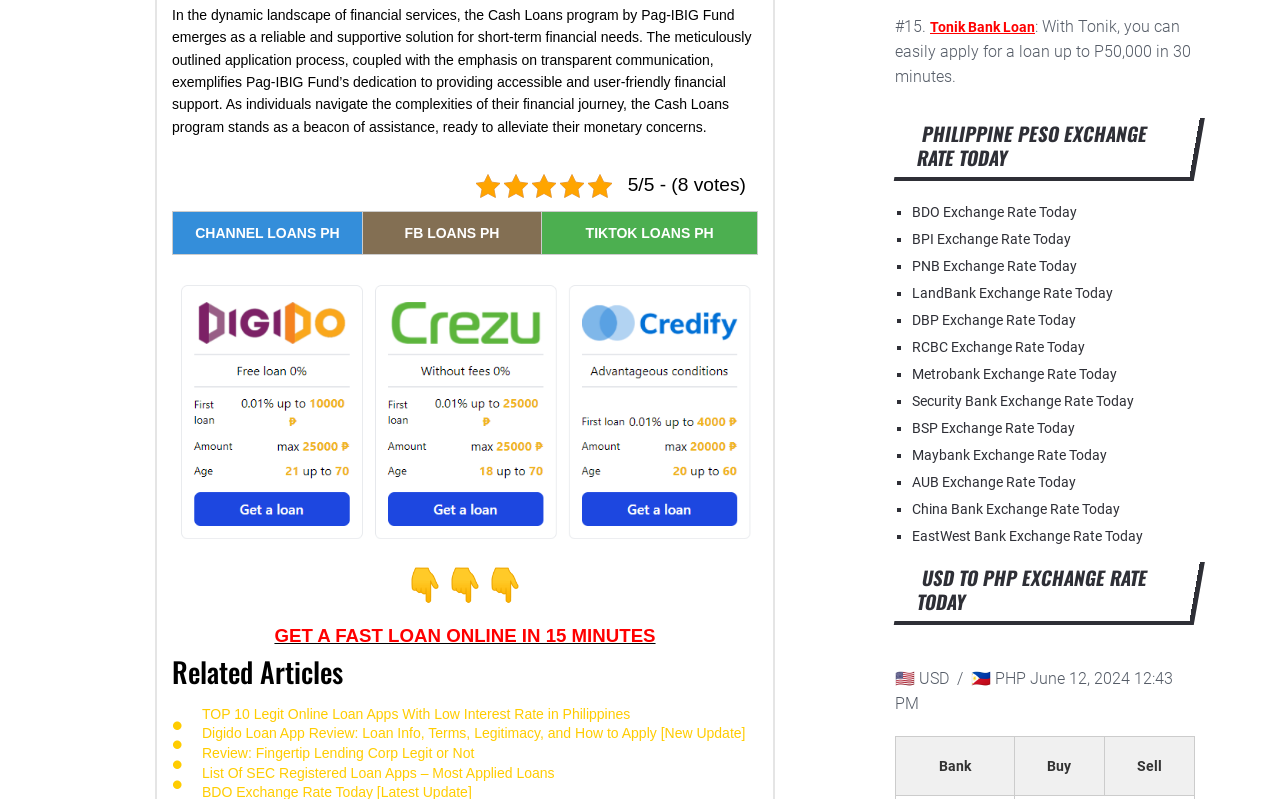Identify the bounding box for the described UI element. Provide the coordinates in (top-left x, top-left y, bottom-right x, bottom-right y) format with values ranging from 0 to 1: BDO Exchange Rate Today

[0.712, 0.255, 0.841, 0.275]